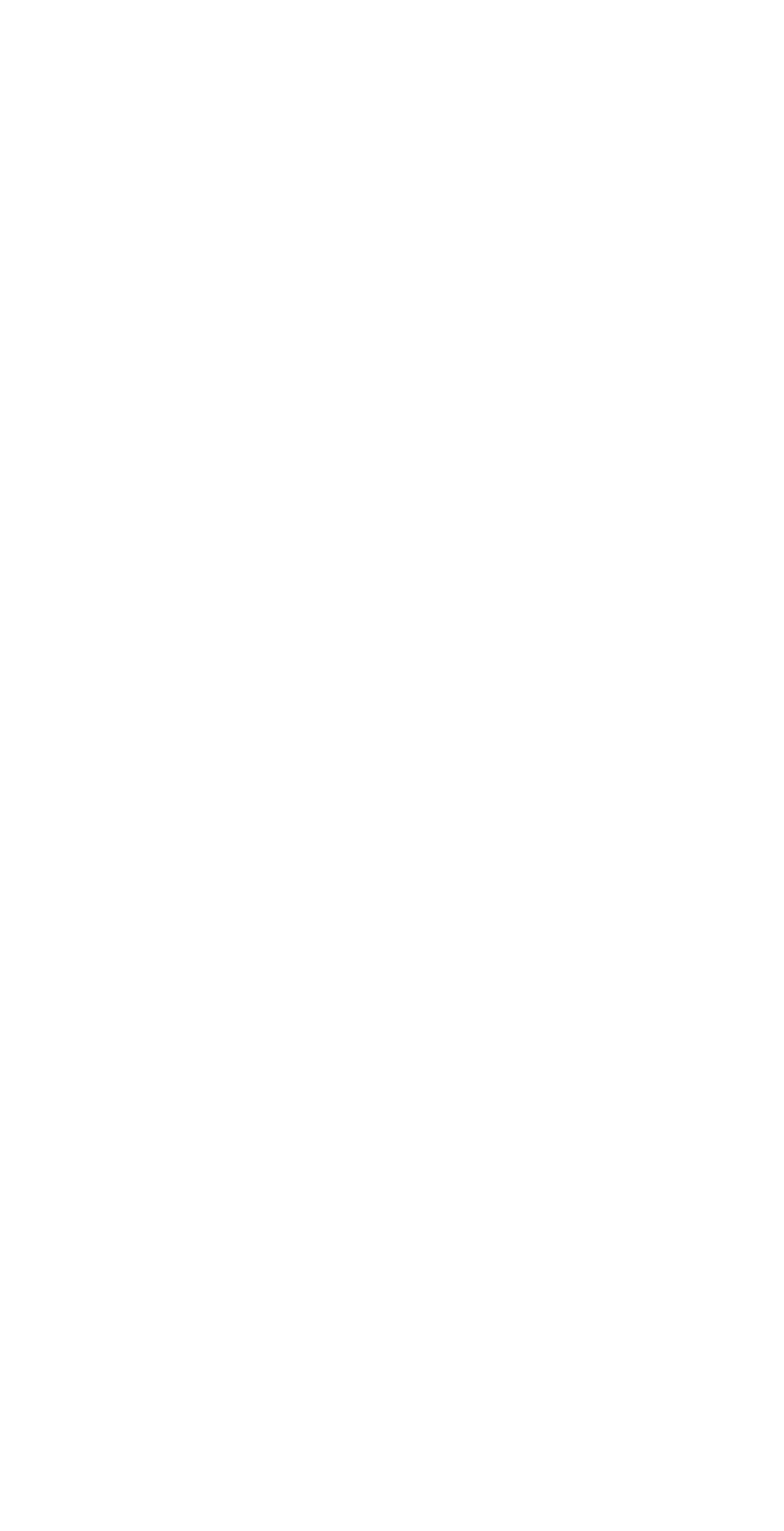Identify the bounding box coordinates necessary to click and complete the given instruction: "Enter email address".

[0.05, 0.036, 0.95, 0.093]